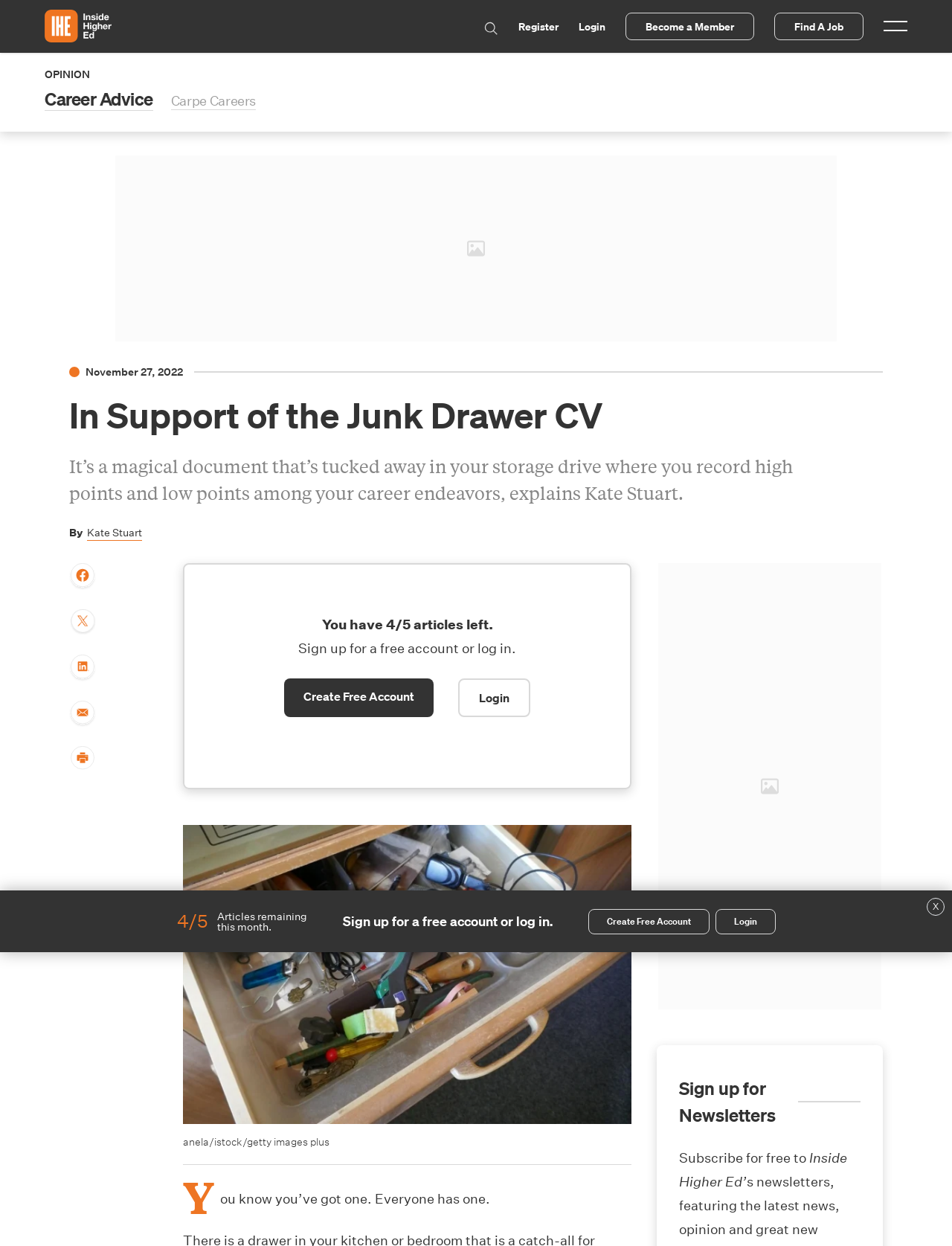Please locate the clickable area by providing the bounding box coordinates to follow this instruction: "View categories".

None